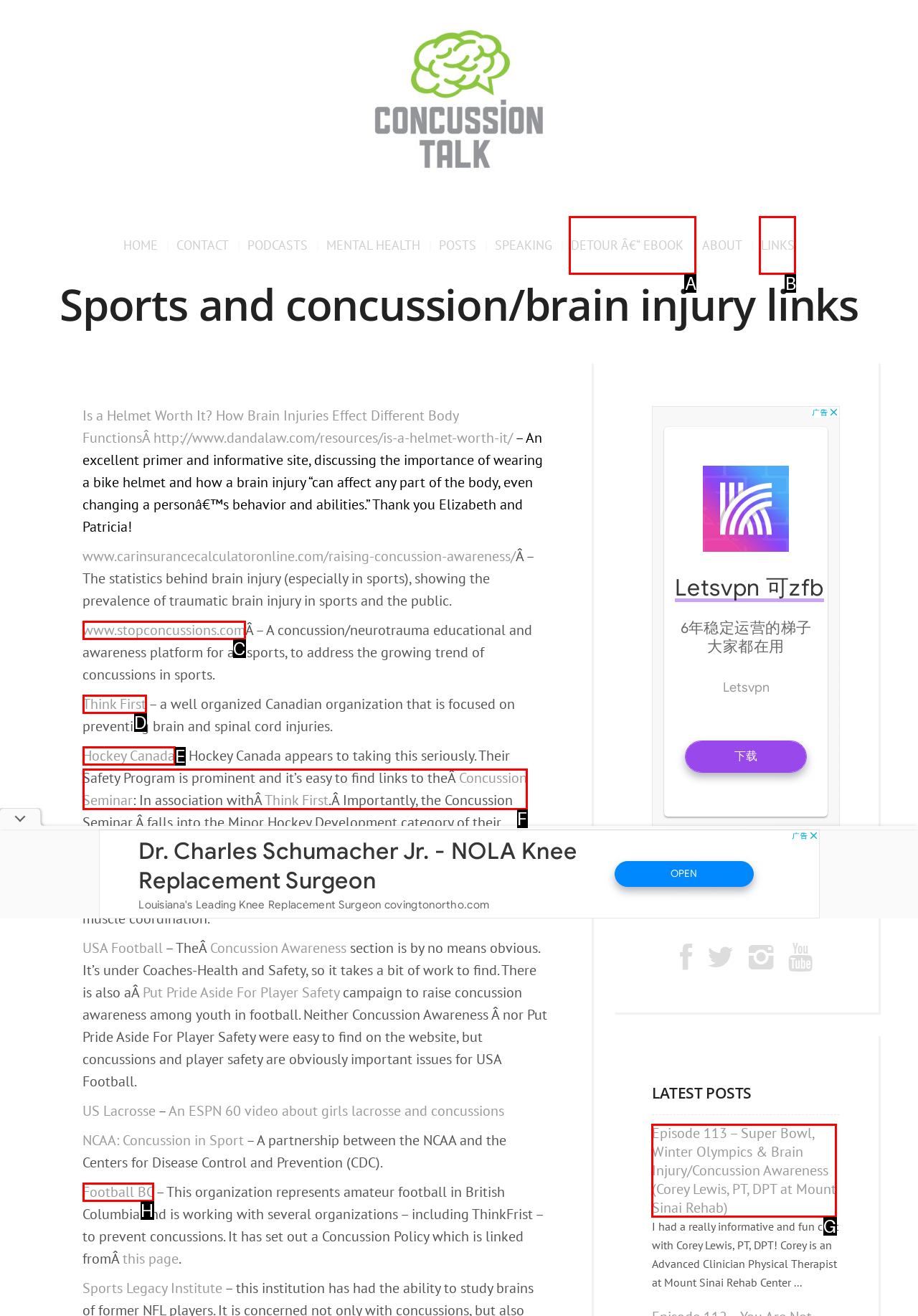Based on the choices marked in the screenshot, which letter represents the correct UI element to perform the task: Listen to Episode 113 – Super Bowl, Winter Olympics & Brain Injury/Concussion Awareness?

G